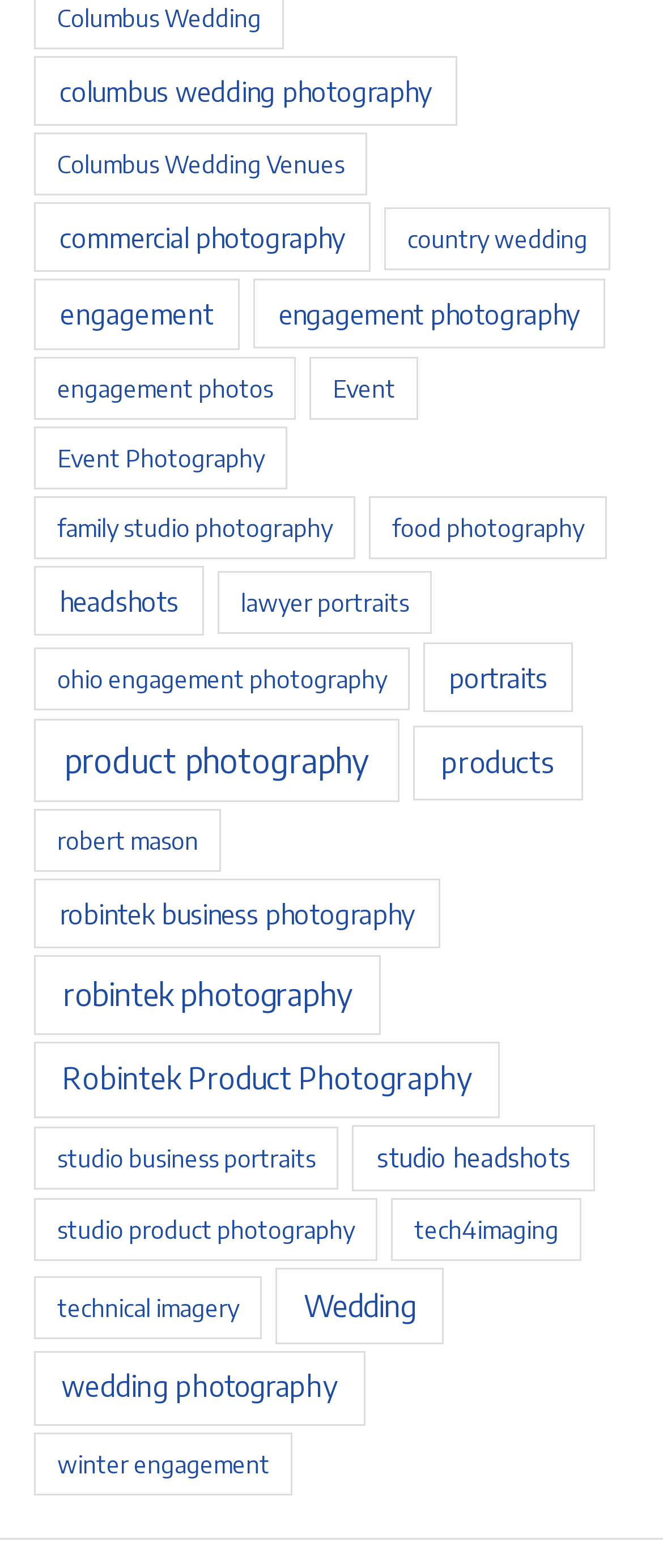Identify the bounding box coordinates for the element you need to click to achieve the following task: "Check out wedding photography". The coordinates must be four float values ranging from 0 to 1, formatted as [left, top, right, bottom].

[0.051, 0.862, 0.551, 0.909]